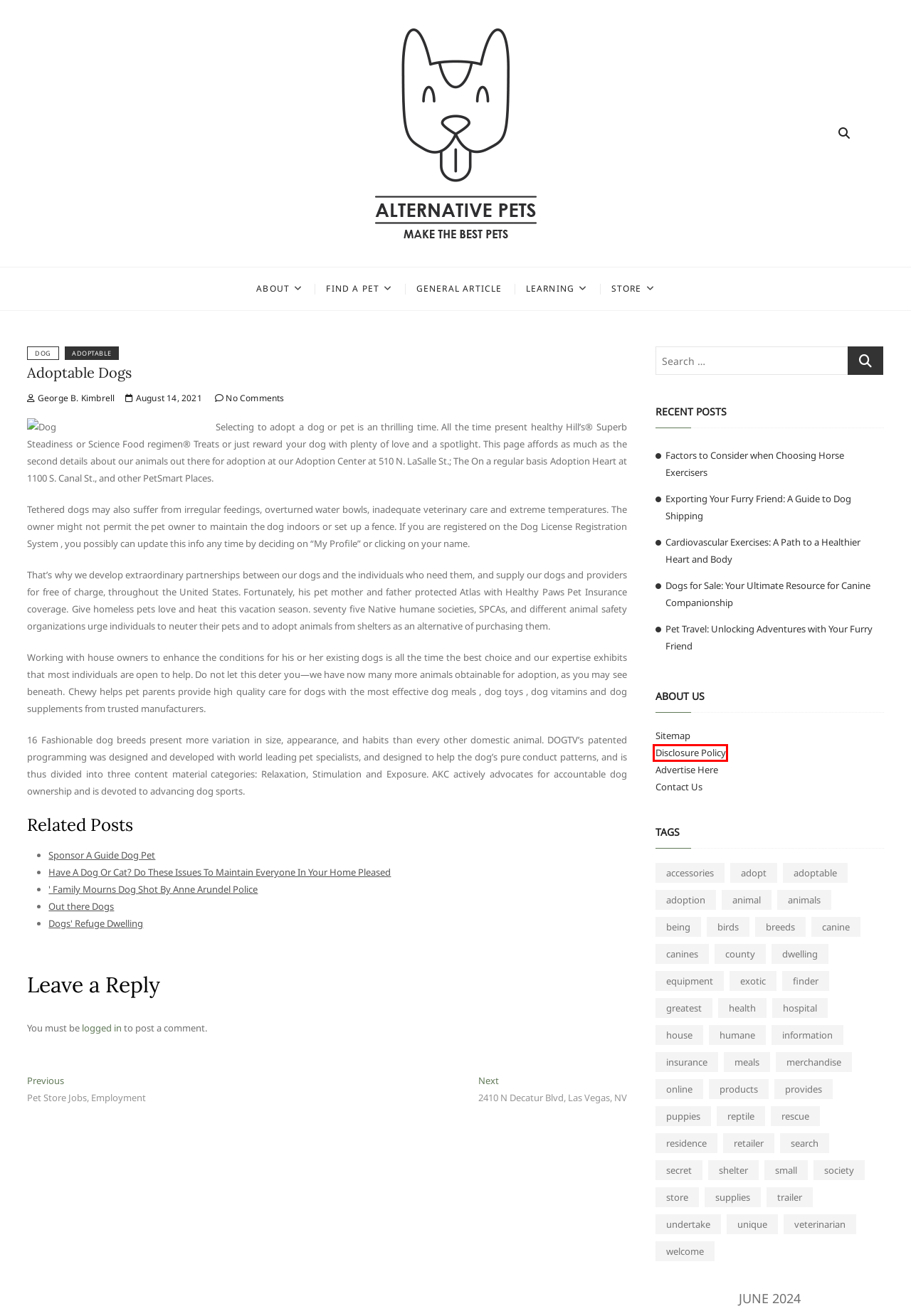You have a screenshot of a webpage with a red bounding box around an element. Select the webpage description that best matches the new webpage after clicking the element within the red bounding box. Here are the descriptions:
A. animals Archives - Alternative Pets
B. society Archives - Alternative Pets
C. Disclosure Policy - Alternative Pets
D. Sitemap - Alternative Pets
E. Out there Dogs - Alternative Pets
F. adoptable Archives - Alternative Pets
G. house Archives - Alternative Pets
H. accessories Archives - Alternative Pets

C